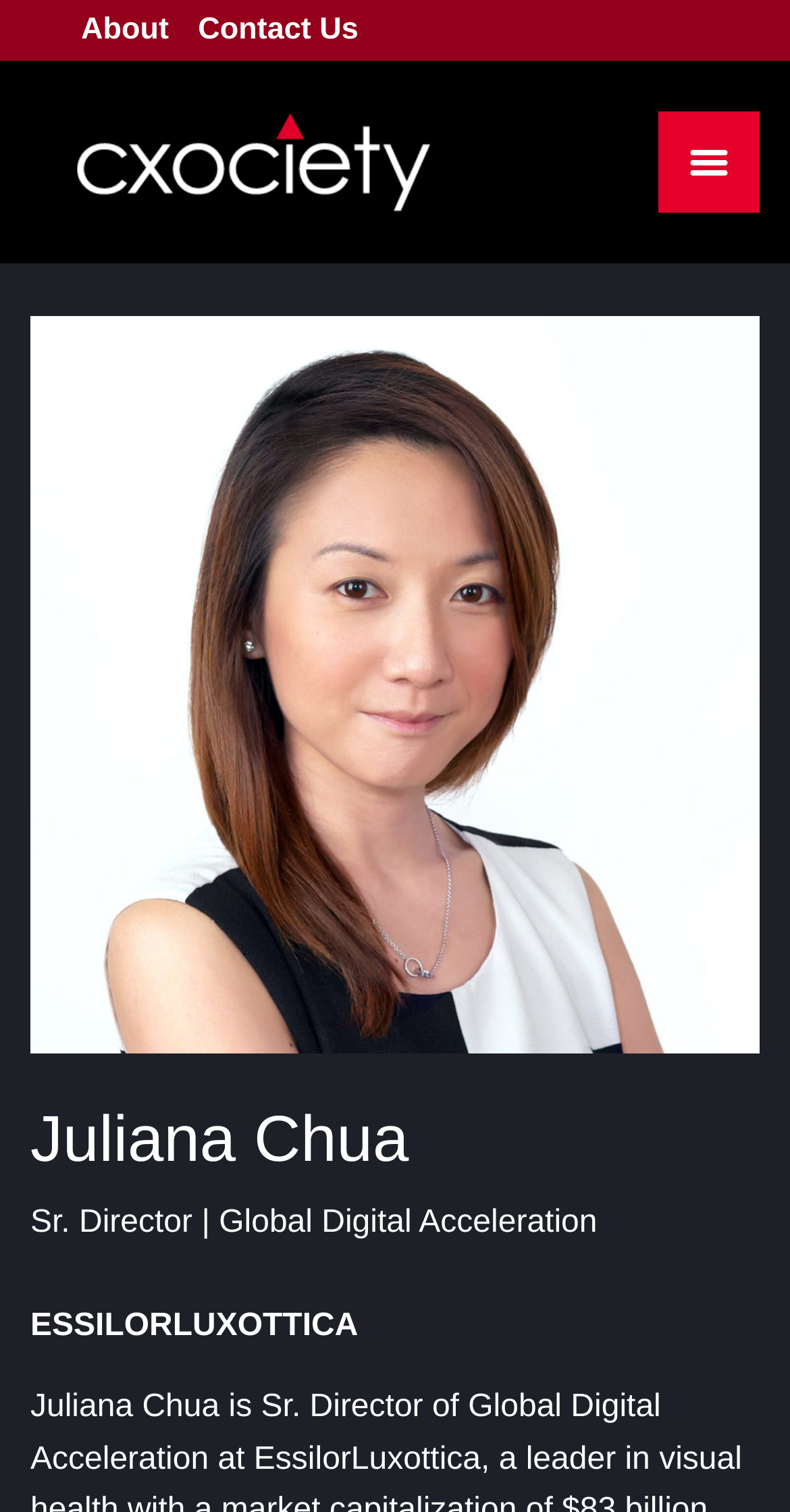What company does Juliana Chua work for?
Answer the question in as much detail as possible.

The company name 'ESSILORLUXOTTICA' is mentioned in the StaticText element with bounding box coordinates [0.038, 0.866, 0.453, 0.889].